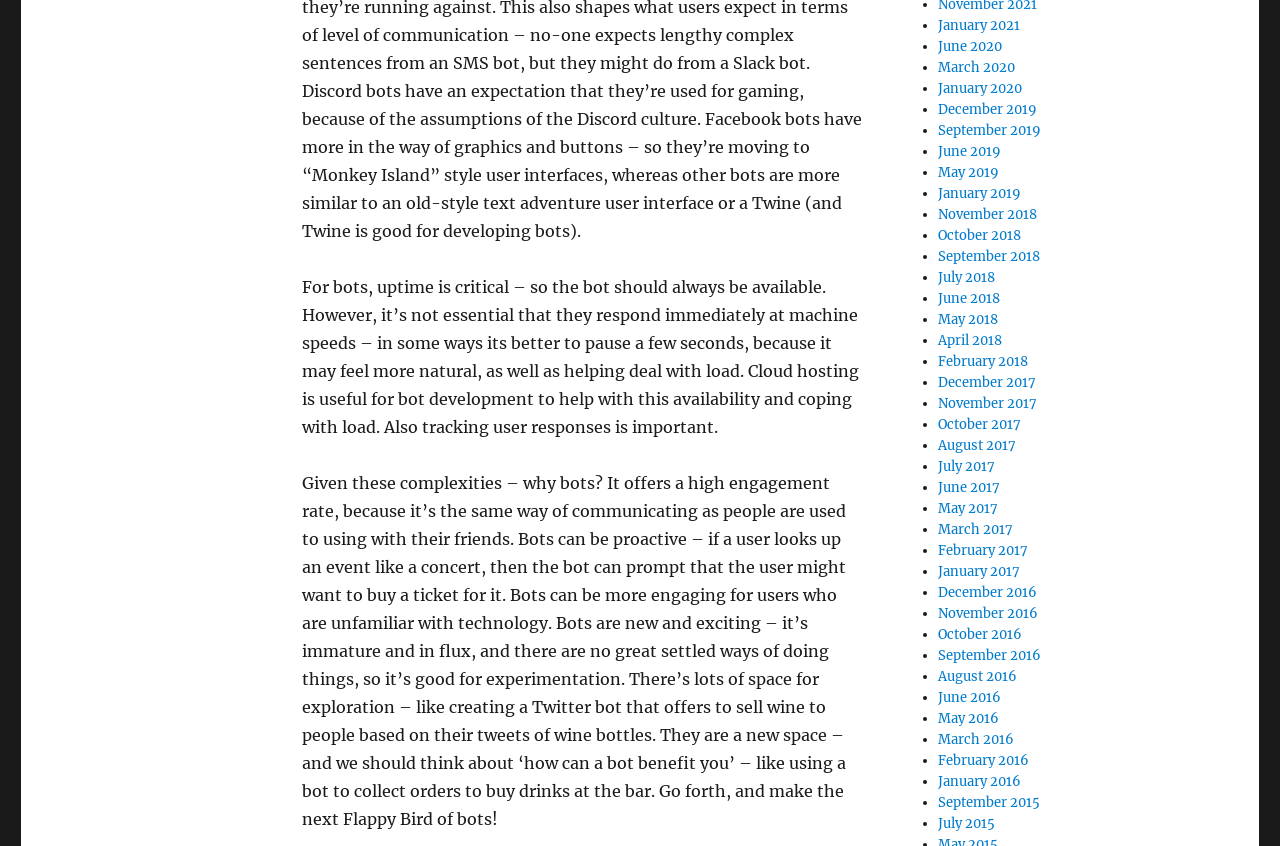What is the purpose of cloud hosting in bot development?
From the image, respond using a single word or phrase.

to help with availability and load